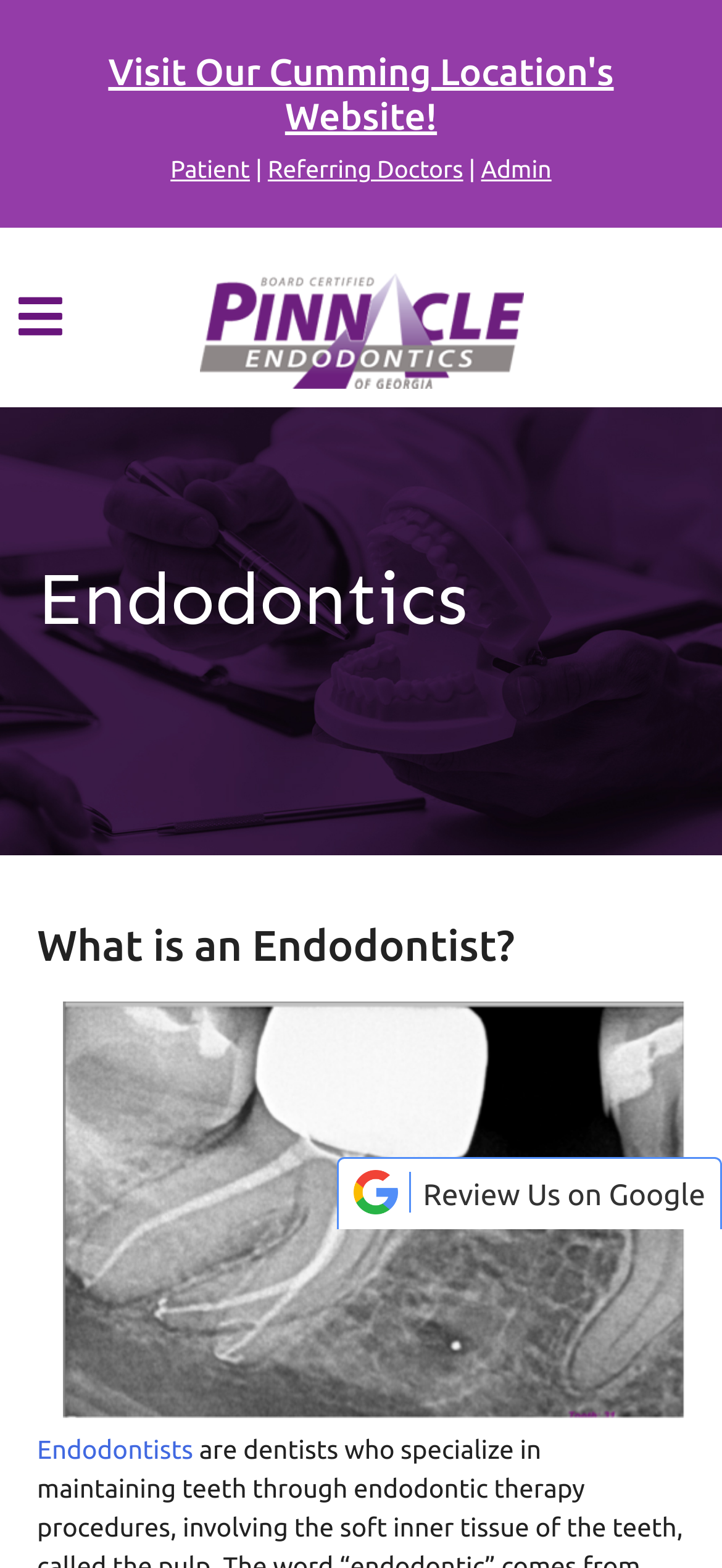Using the details from the image, please elaborate on the following question: What is the purpose of the button with the icon ''?

The button with the icon '' is located at the top left corner of the webpage, which is a common location for menu buttons. Its purpose is likely to open a menu or navigation bar.